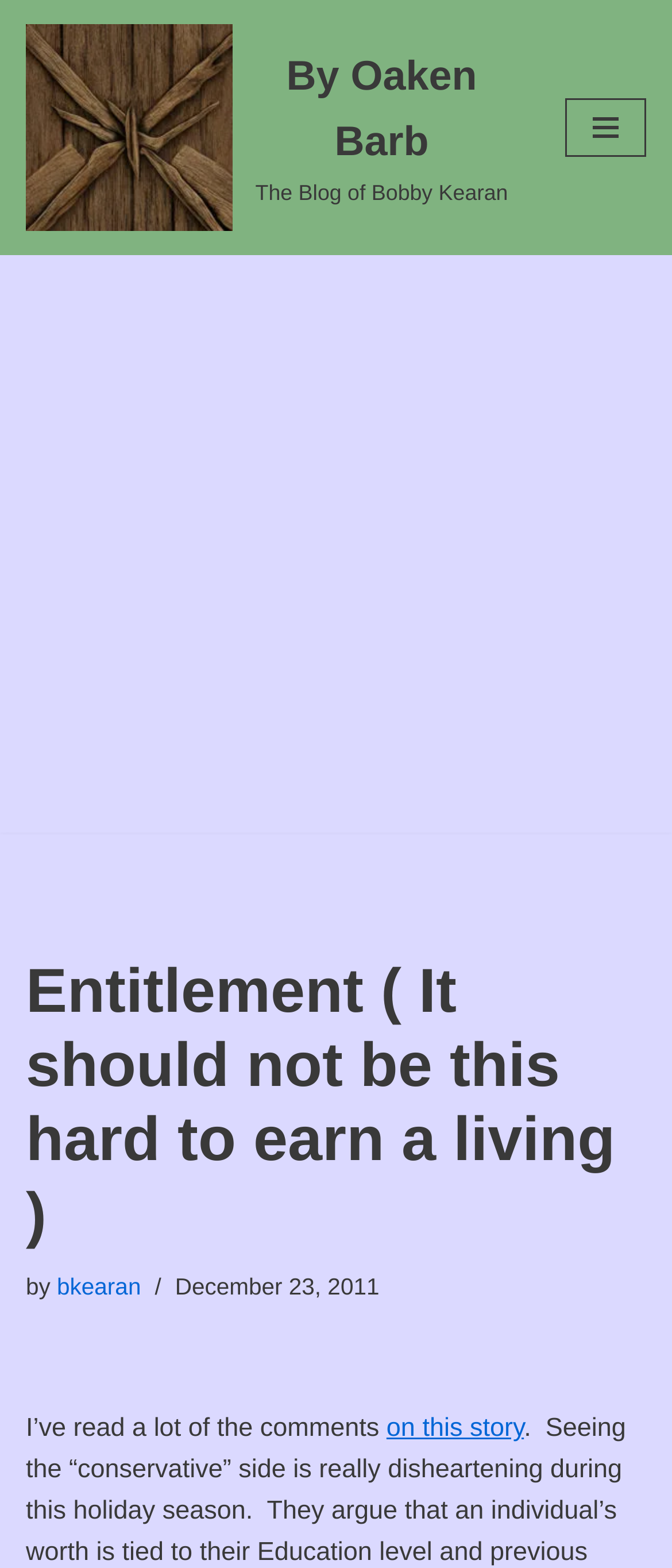Analyze the image and give a detailed response to the question:
Is the navigation menu expanded?

I determined that the navigation menu is not expanded by looking at the button element with the text 'Navigation Menu' which has the attribute 'expanded' set to 'False', indicating that the menu is not expanded.